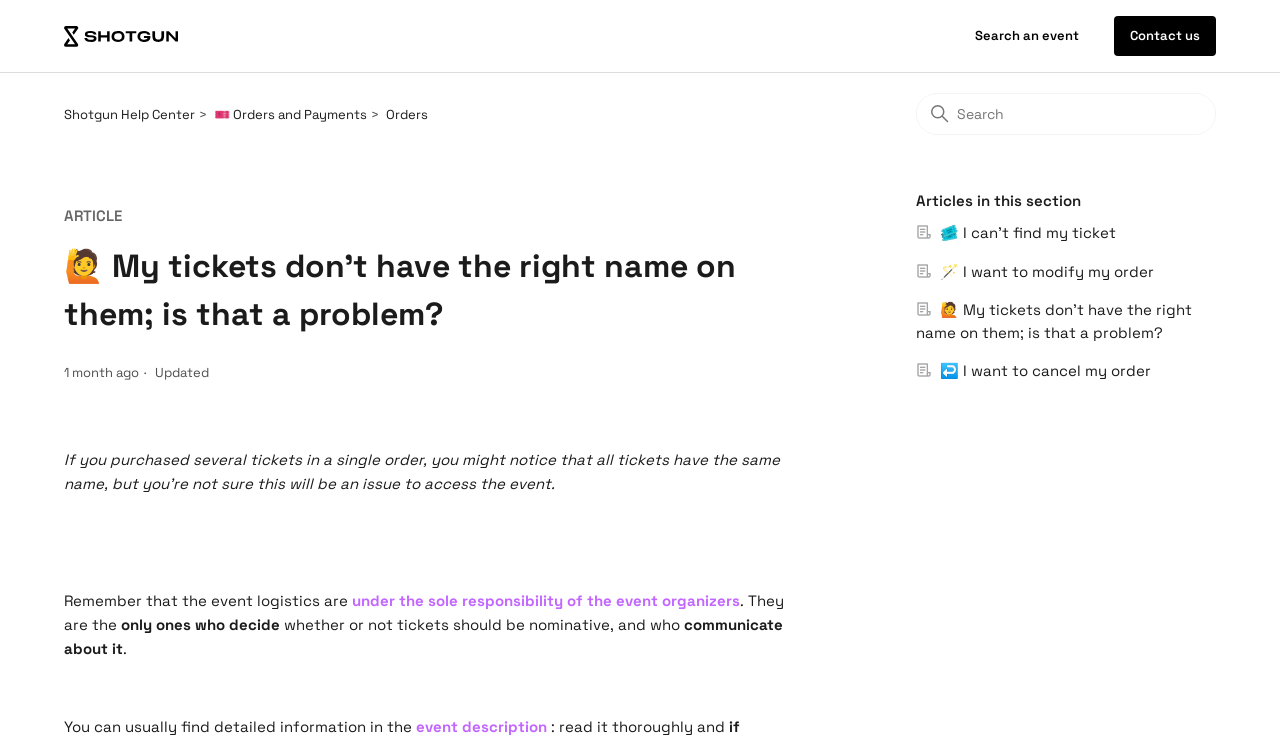Find the bounding box coordinates of the area that needs to be clicked in order to achieve the following instruction: "Click on MATCh: Mekong AgTech Challenge". The coordinates should be specified as four float numbers between 0 and 1, i.e., [left, top, right, bottom].

None